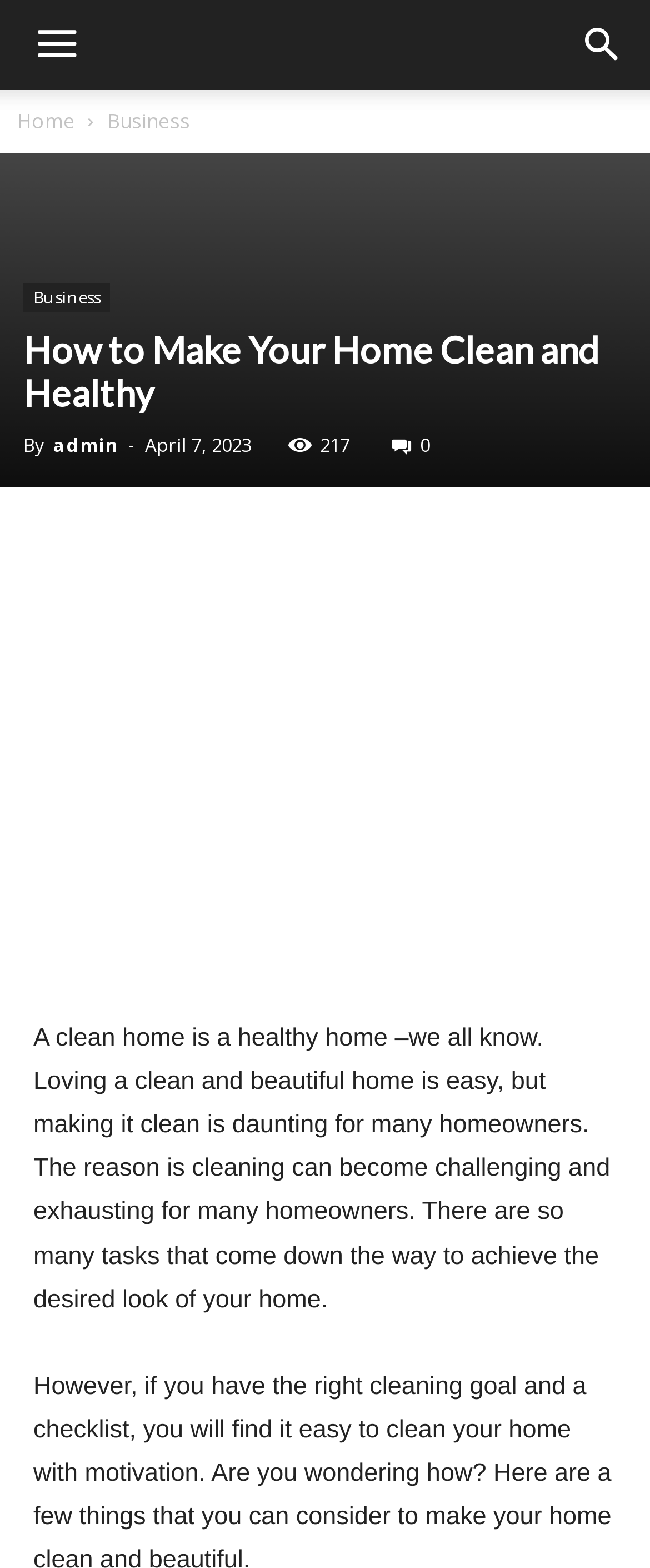Determine the bounding box coordinates of the section I need to click to execute the following instruction: "Click the Home link". Provide the coordinates as four float numbers between 0 and 1, i.e., [left, top, right, bottom].

[0.026, 0.068, 0.115, 0.086]